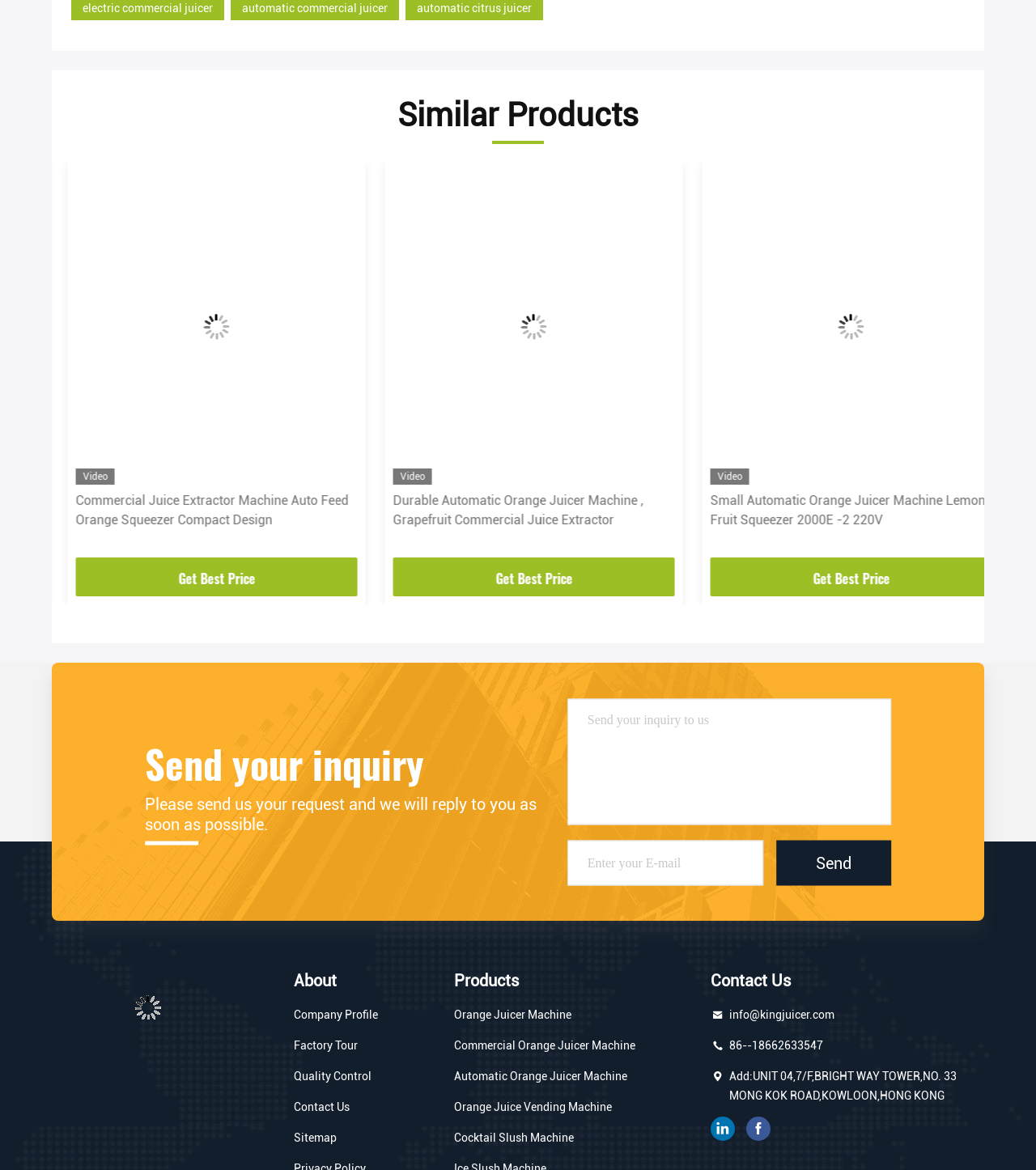What is the category of the product 'Orange Juicer Machine'?
Please provide a single word or phrase answer based on the image.

Orange Juicer Machine